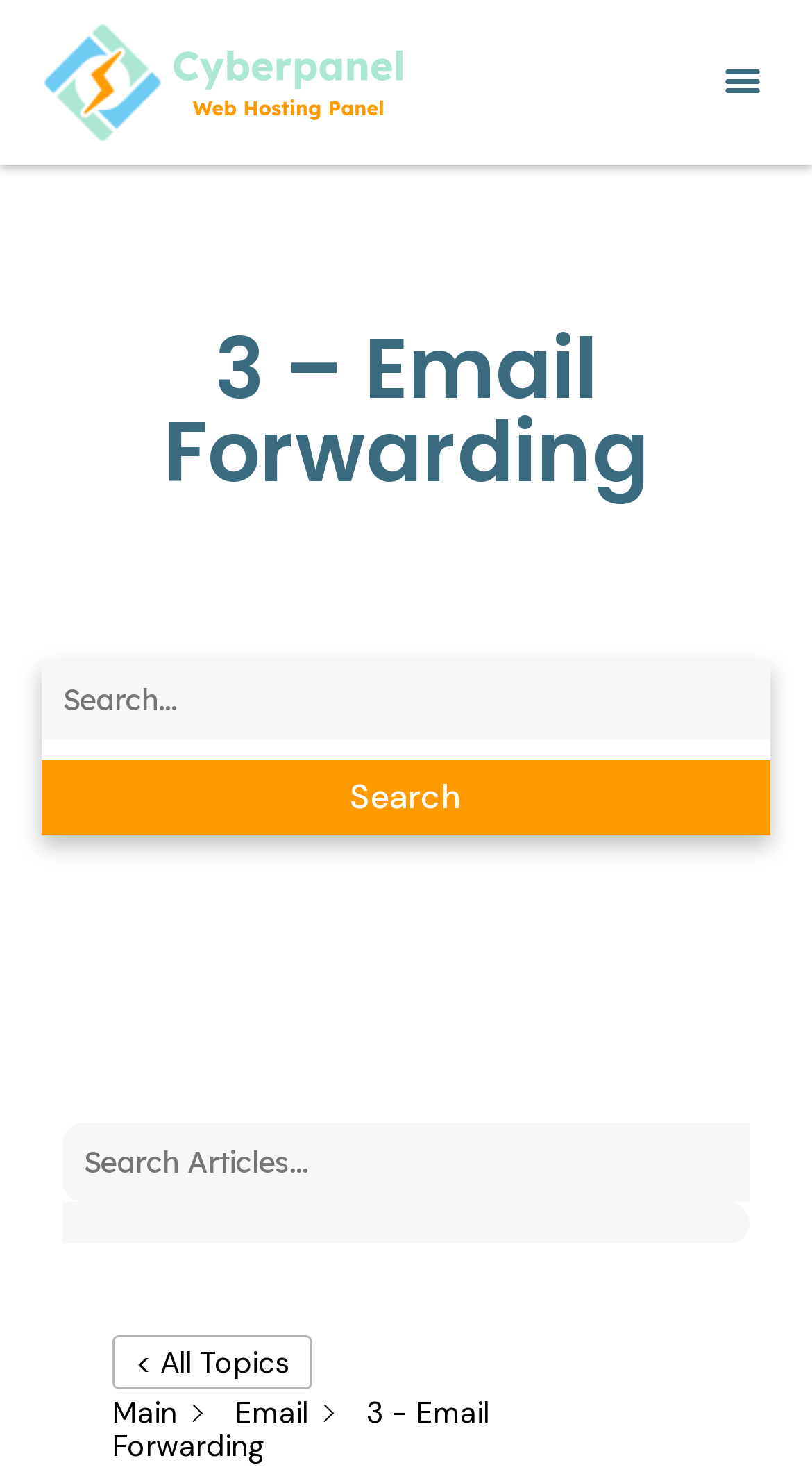Describe the webpage in detail, including text, images, and layout.

The webpage is a knowledge base article about "3 – Email Forwarding". At the top left, there is a link. Next to it, on the top right, is a menu toggle button. Below the link, there is a heading that displays the title "3 – Email Forwarding". 

Under the title, there is another heading, followed by a search bar that spans across the top section of the page. The search bar consists of a search box and a search button. 

Further down, there is another search bar, similar to the first one, but slightly smaller in size. Below this search bar, there is a generic element that displays the text "< All Topics". 

At the bottom of the page, there is a breadcrumb navigation section. It contains three links: "Main", "Email", and a static text that displays the title "3 - Email Forwarding" again.